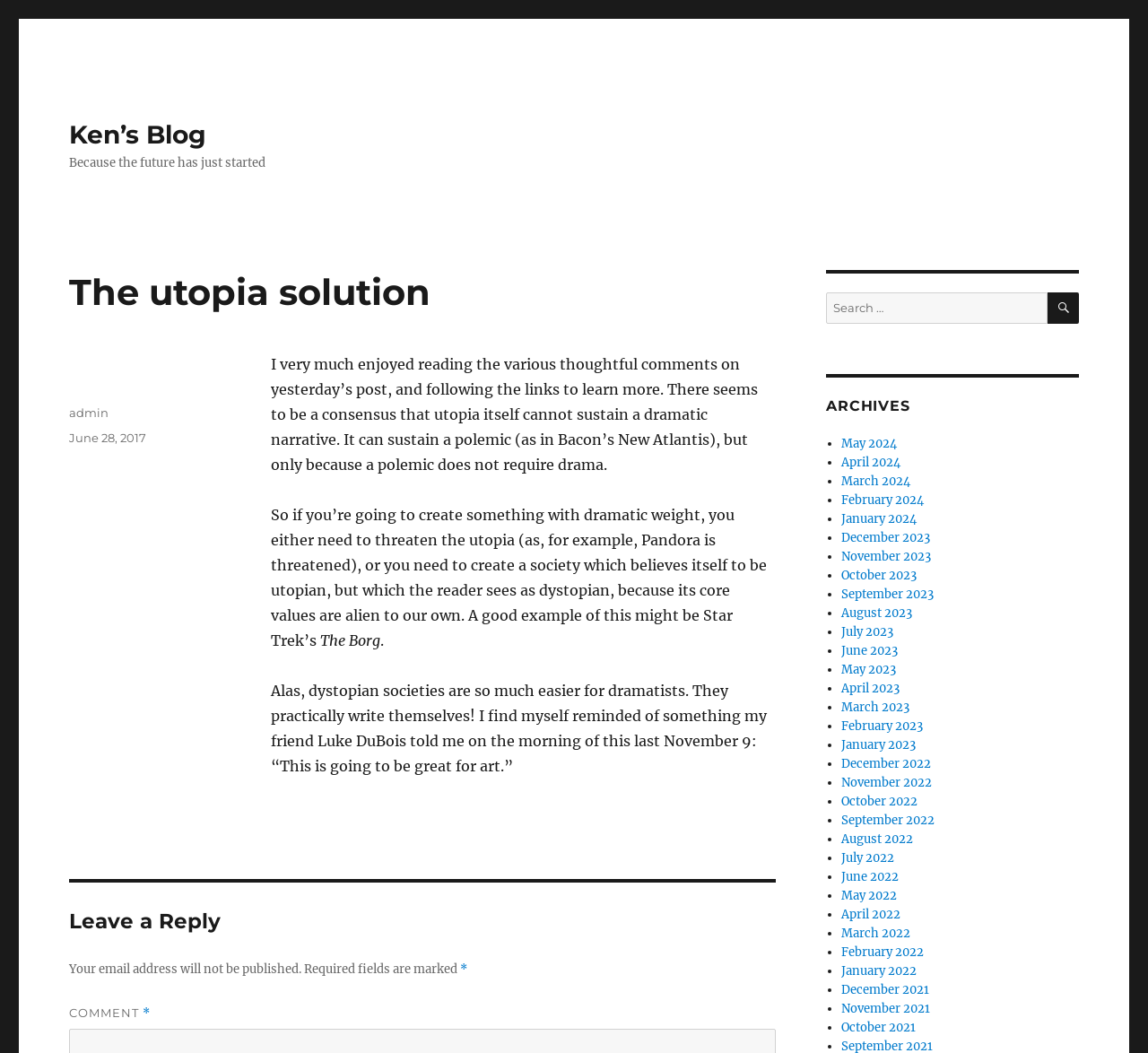Please identify the primary heading of the webpage and give its text content.

The utopia solution